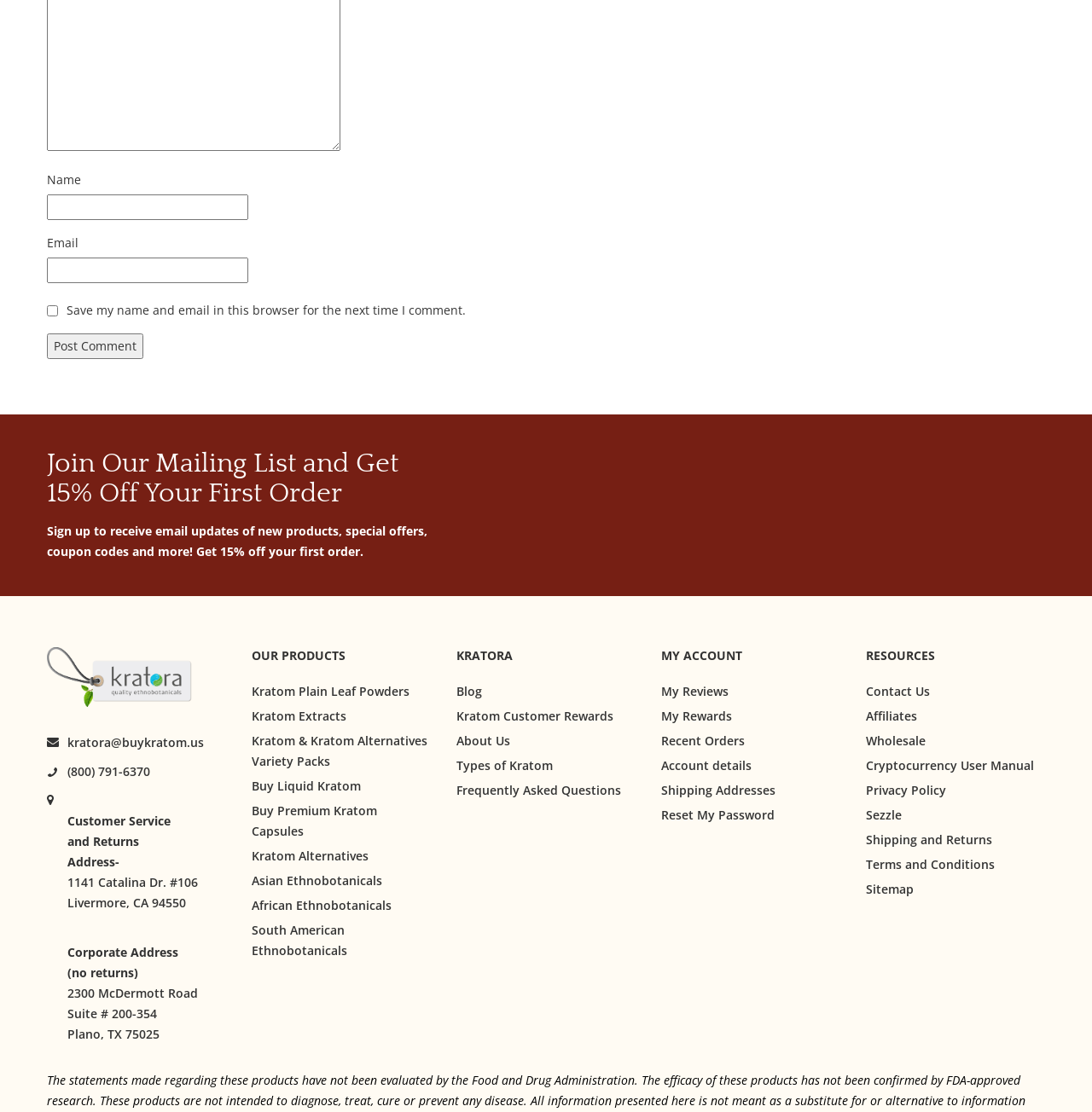Find the UI element described as: "parent_node: Email aria-describedby="email-notes" name="email"" and predict its bounding box coordinates. Ensure the coordinates are four float numbers between 0 and 1, [left, top, right, bottom].

[0.043, 0.232, 0.227, 0.255]